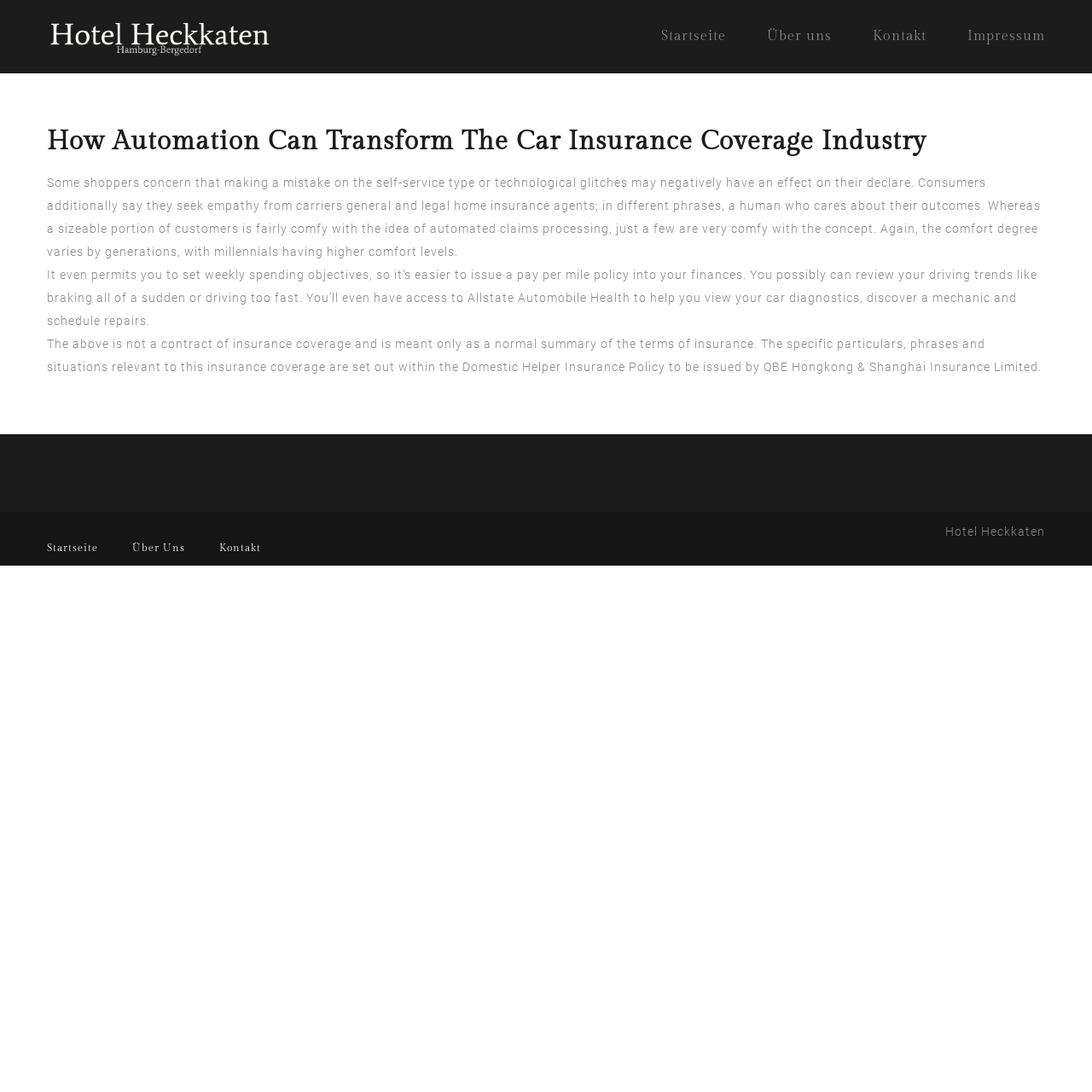Refer to the image and offer a detailed explanation in response to the question: How many navigation links are at the top of the page?

I counted the number of links at the top of the page, which are 'Startseite', 'Über uns', 'Kontakt', and 'Impressum', so there are 4 navigation links.